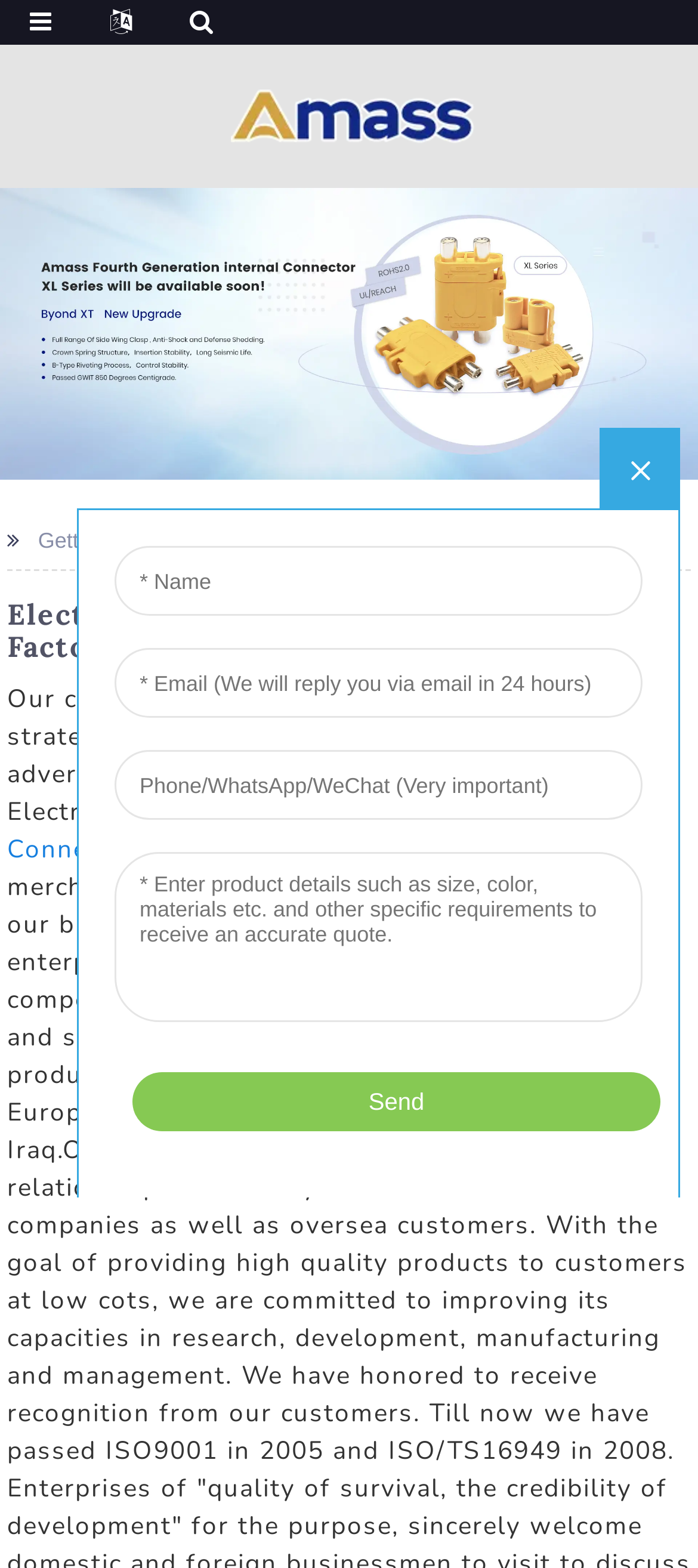What type of element is the 'index' link?
Provide a short answer using one word or a brief phrase based on the image.

Image link